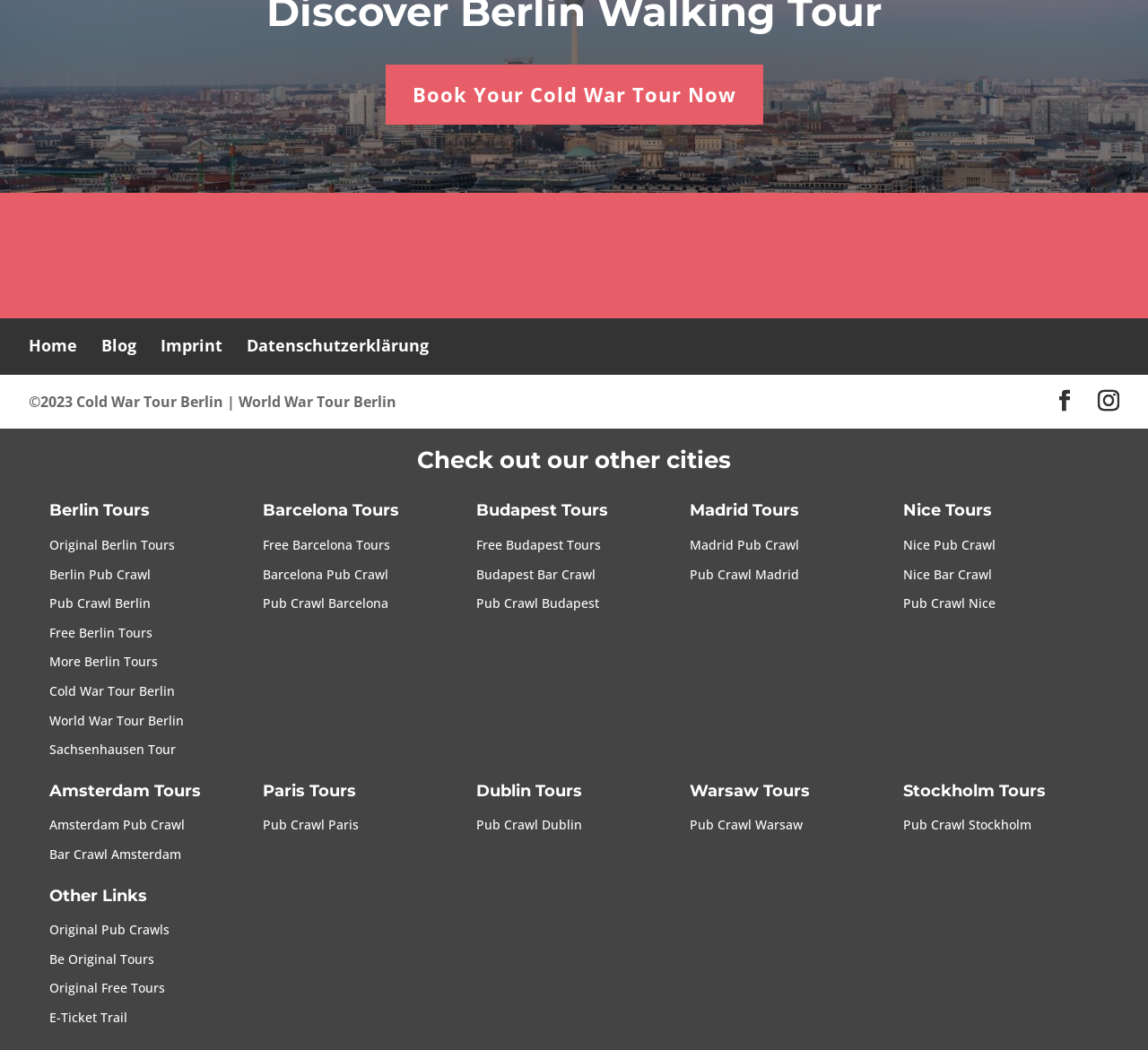Provide a one-word or short-phrase response to the question:
What is the last tour listed under Berlin?

Sachsenhausen Tour